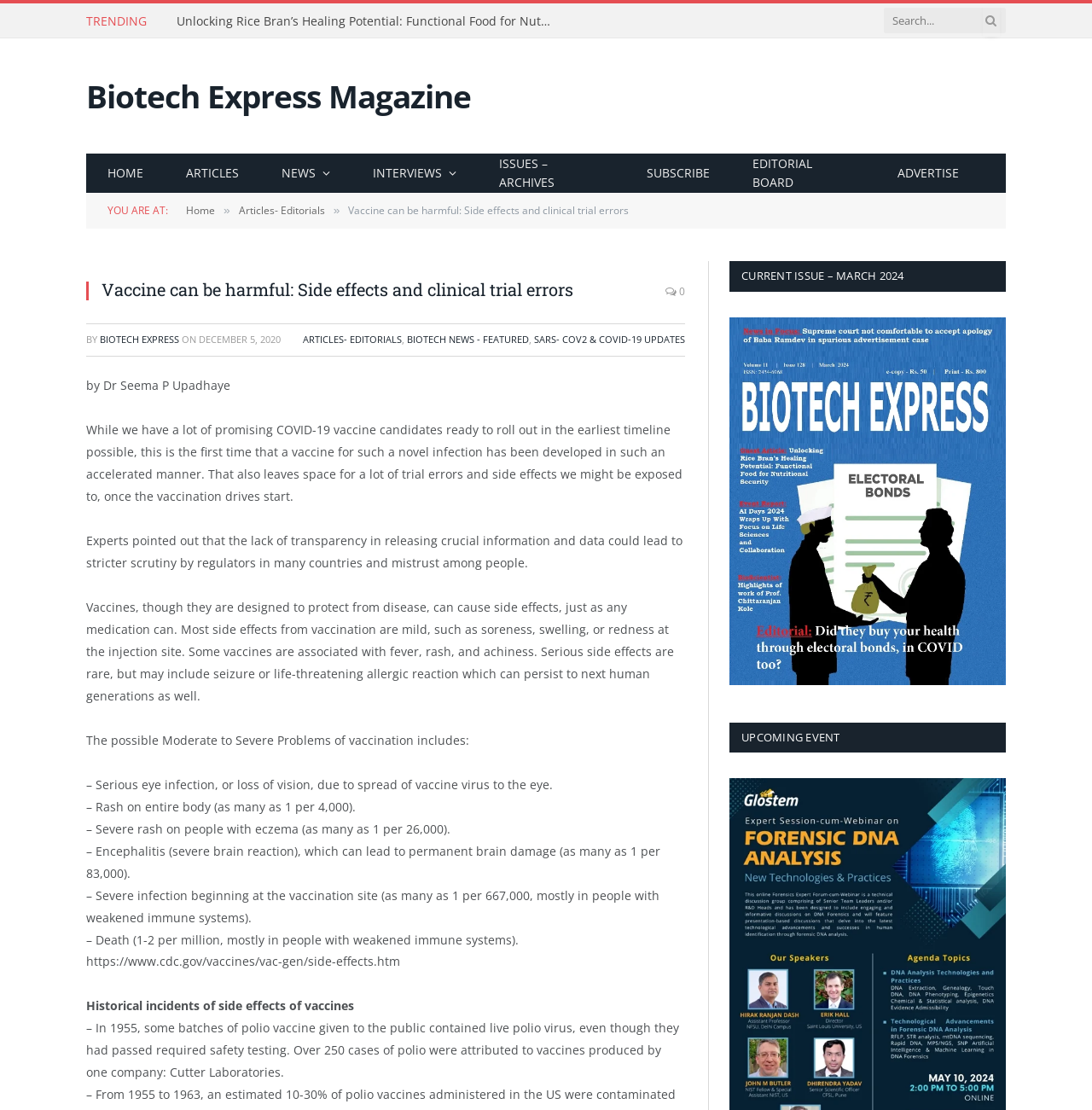Generate a thorough explanation of the webpage's elements.

The webpage is an article from Biotech Express Magazine, titled "Vaccine can be harmful: Side effects and clinical trial errors." The top section of the page features a navigation menu with links to various sections of the magazine, including "HOME," "ARTICLES," "NEWS," "INTERVIEWS," "ISSUES – ARCHIVES," "SUBSCRIBE," "EDITORIAL BOARD," and "ADVERTISE." Below this menu, there is a search bar with a magnifying glass icon.

The main content of the article is divided into sections, starting with a heading that repeats the title of the article. The author's name, Dr. Seema P Upadhaye, is mentioned below the heading. The article begins by discussing the accelerated development of COVID-19 vaccines and the potential risks and side effects associated with them.

The text is organized into paragraphs, with some sections highlighted in bold font. The article cites experts who express concerns about the lack of transparency in releasing crucial information and data, which could lead to stricter scrutiny by regulators and mistrust among people.

The article then lists the possible side effects of vaccination, ranging from mild reactions like soreness and fever to more serious problems like seizure, life-threatening allergic reactions, and even death. It also mentions historical incidents of side effects from vaccines, such as the 1955 polio vaccine incident.

On the right side of the page, there is a section titled "CURRENT ISSUE – MARCH 2024" with an image below it. Further down, there is an "UPCOMING EVENT" section with a link to more information.

At the top of the page, there is a "TRENDING" section with a link to an article about Poonam Pandey, a strip artist who faked her own death. The Biotech Express Magazine logo is also displayed prominently at the top of the page.